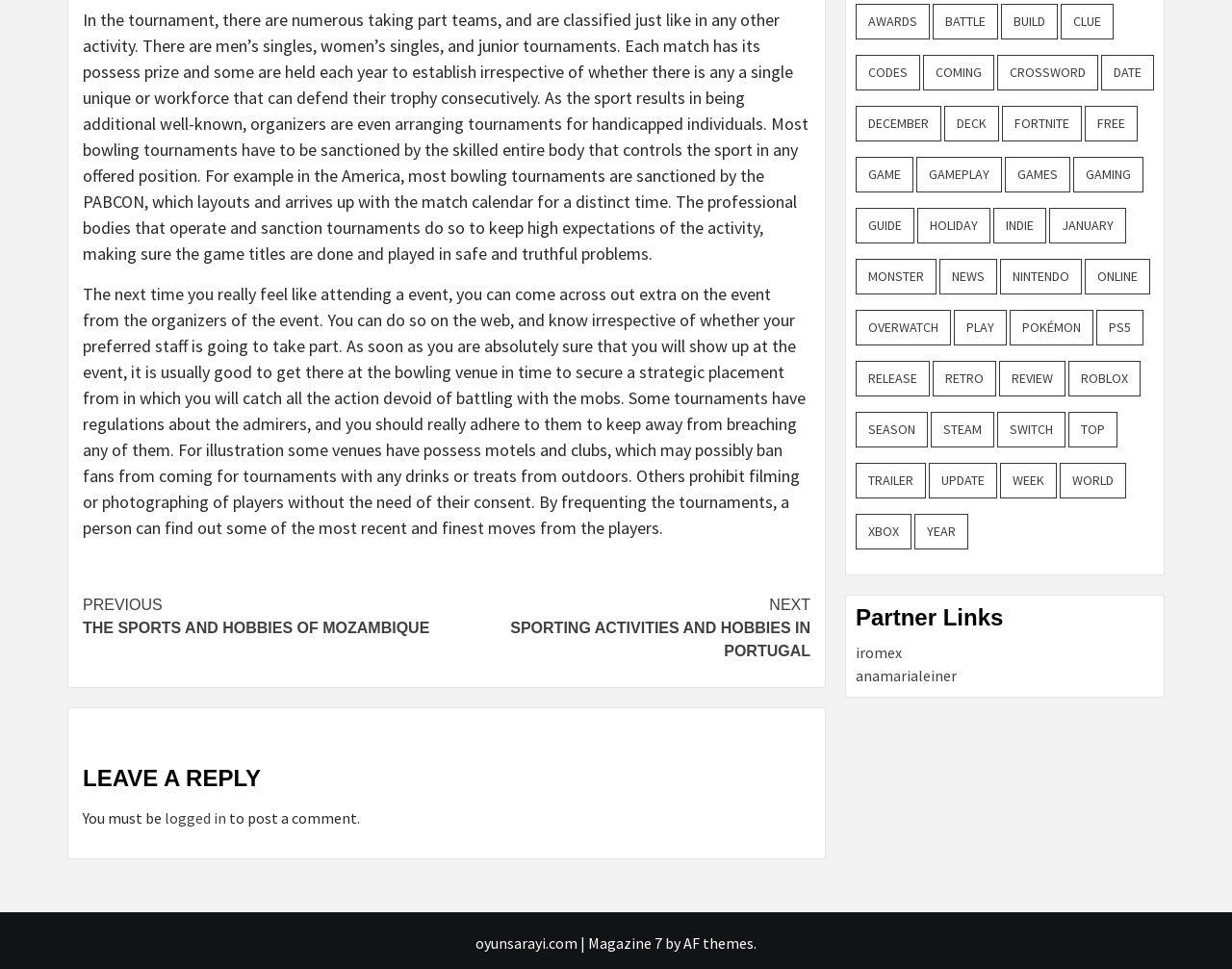Please identify the bounding box coordinates of the element's region that should be clicked to execute the following instruction: "Click on 'LEAVE A REPLY'". The bounding box coordinates must be four float numbers between 0 and 1, i.e., [left, top, right, bottom].

[0.067, 0.776, 0.658, 0.832]